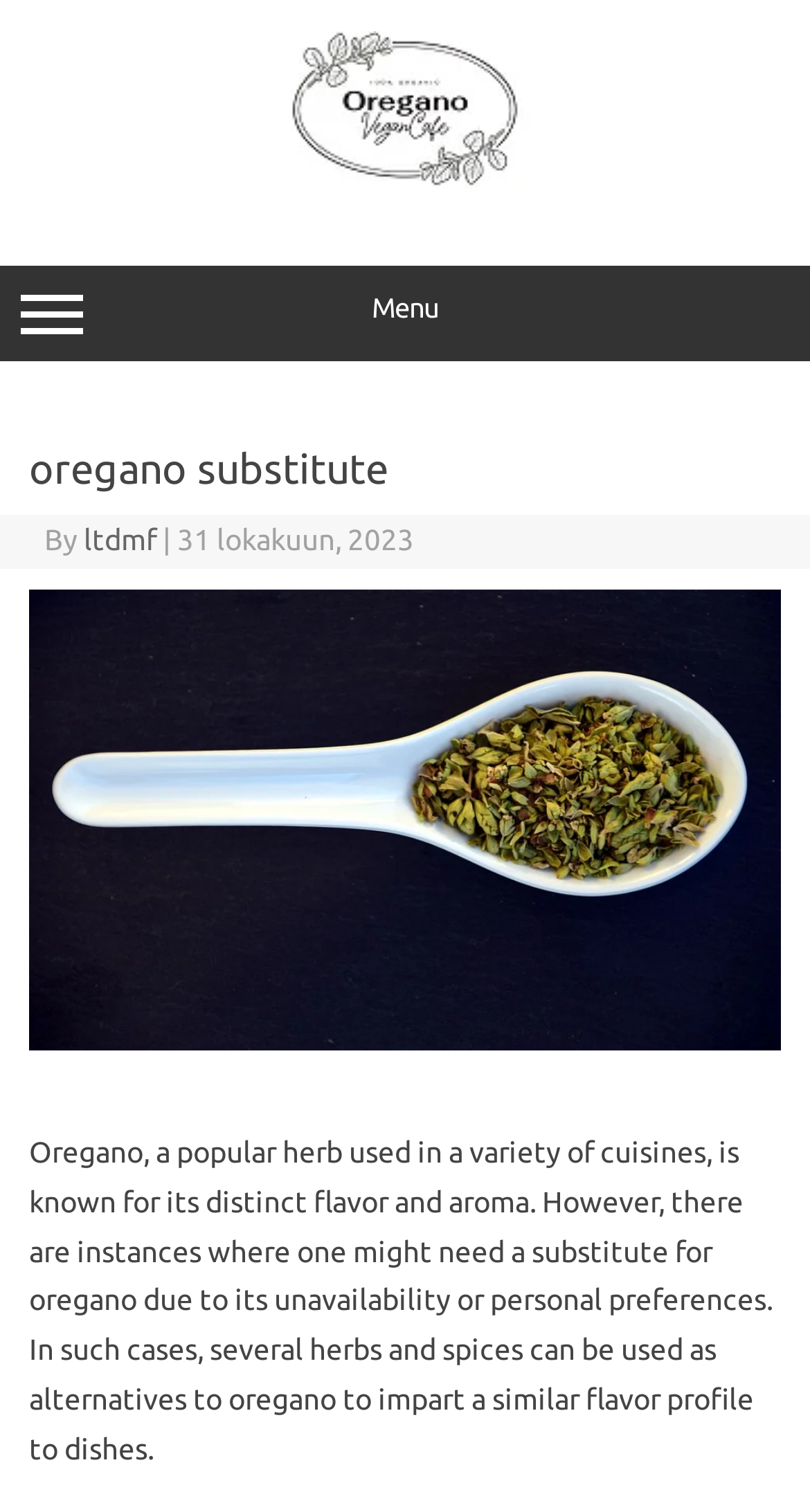Determine the bounding box coordinates of the UI element that matches the following description: "Uncategorized". The coordinates should be four float numbers between 0 and 1 in the format [left, top, right, bottom].

None